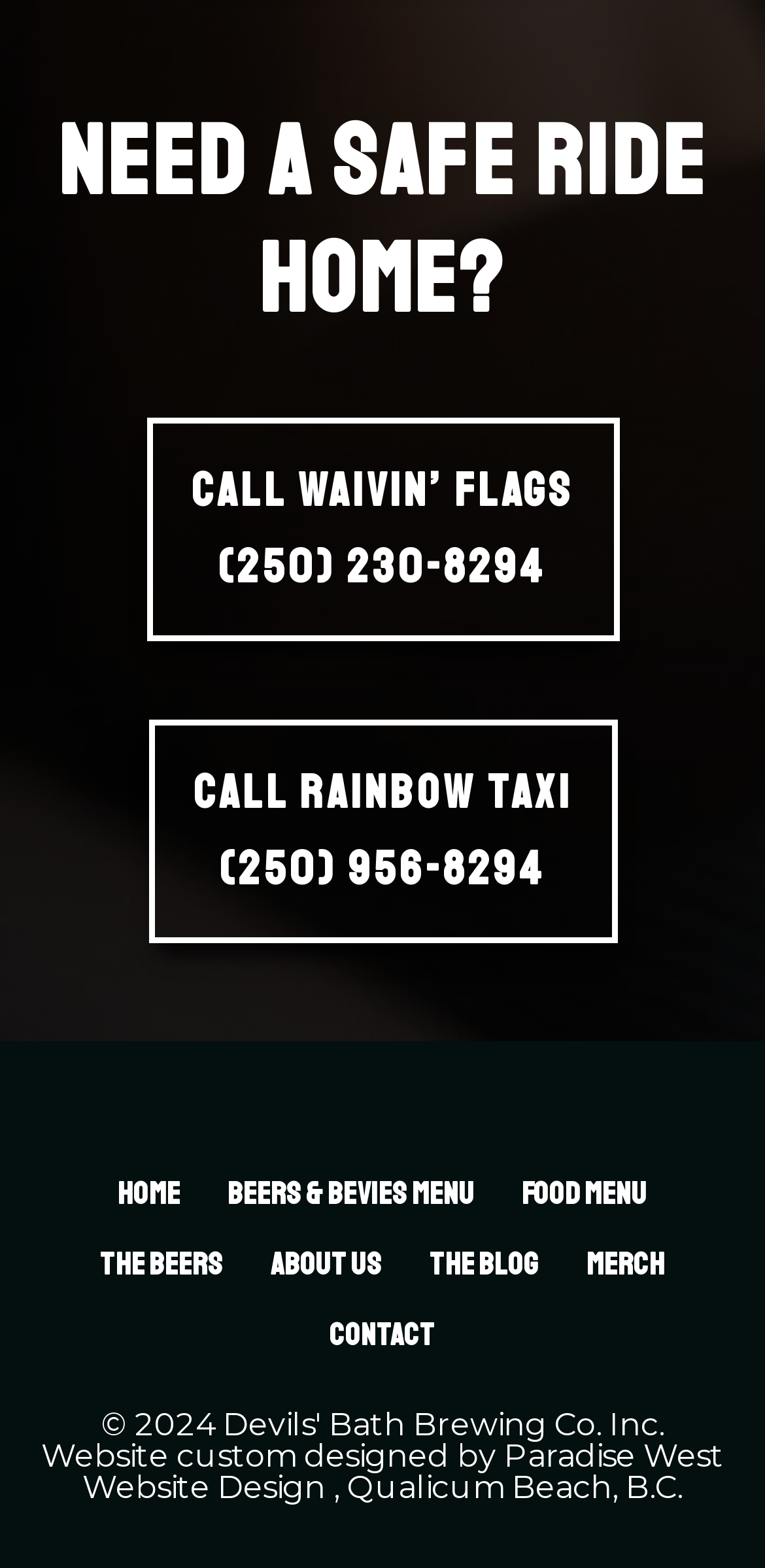Who designed the website?
Based on the content of the image, thoroughly explain and answer the question.

The website was custom designed by Paradise West Website Design, as mentioned in the StaticText element at the bottom of the webpage.